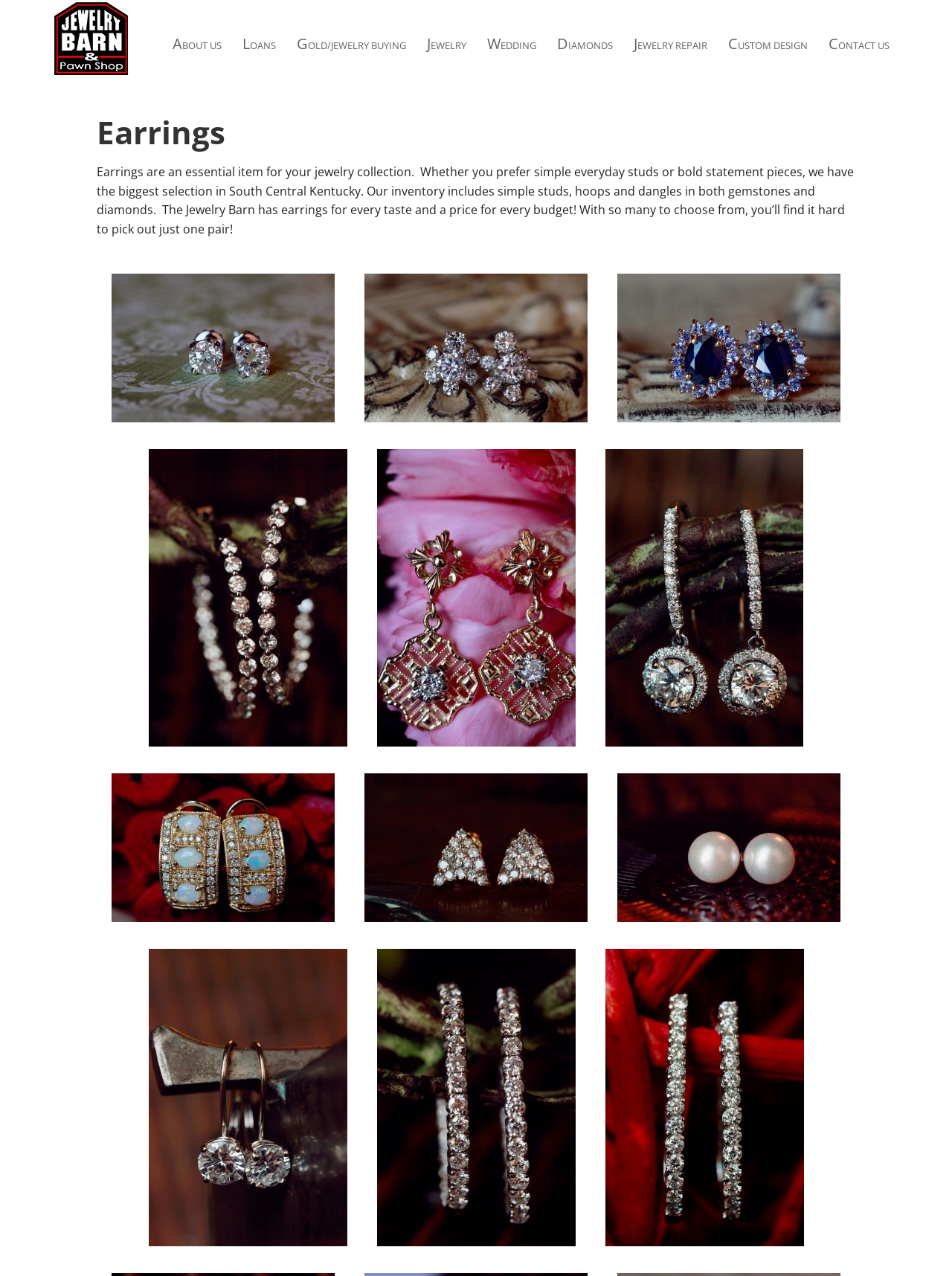Find the UI element described as: "About Us" and predict its bounding box coordinates. Ensure the coordinates are four float numbers between 0 and 1, [left, top, right, bottom].

[0.17, 0.0, 0.244, 0.068]